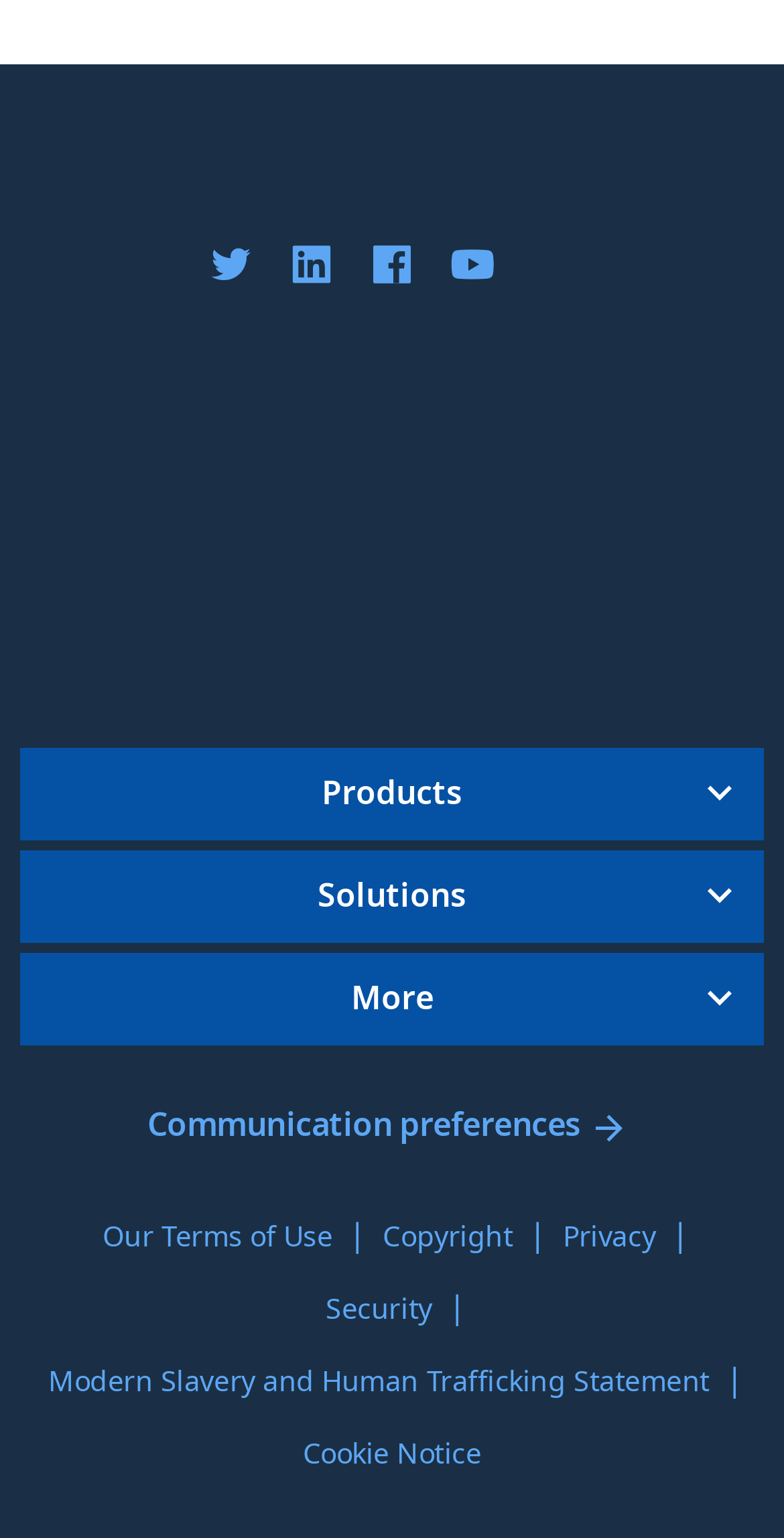Find and indicate the bounding box coordinates of the region you should select to follow the given instruction: "Visit the About RWS page".

[0.026, 0.682, 0.974, 0.747]